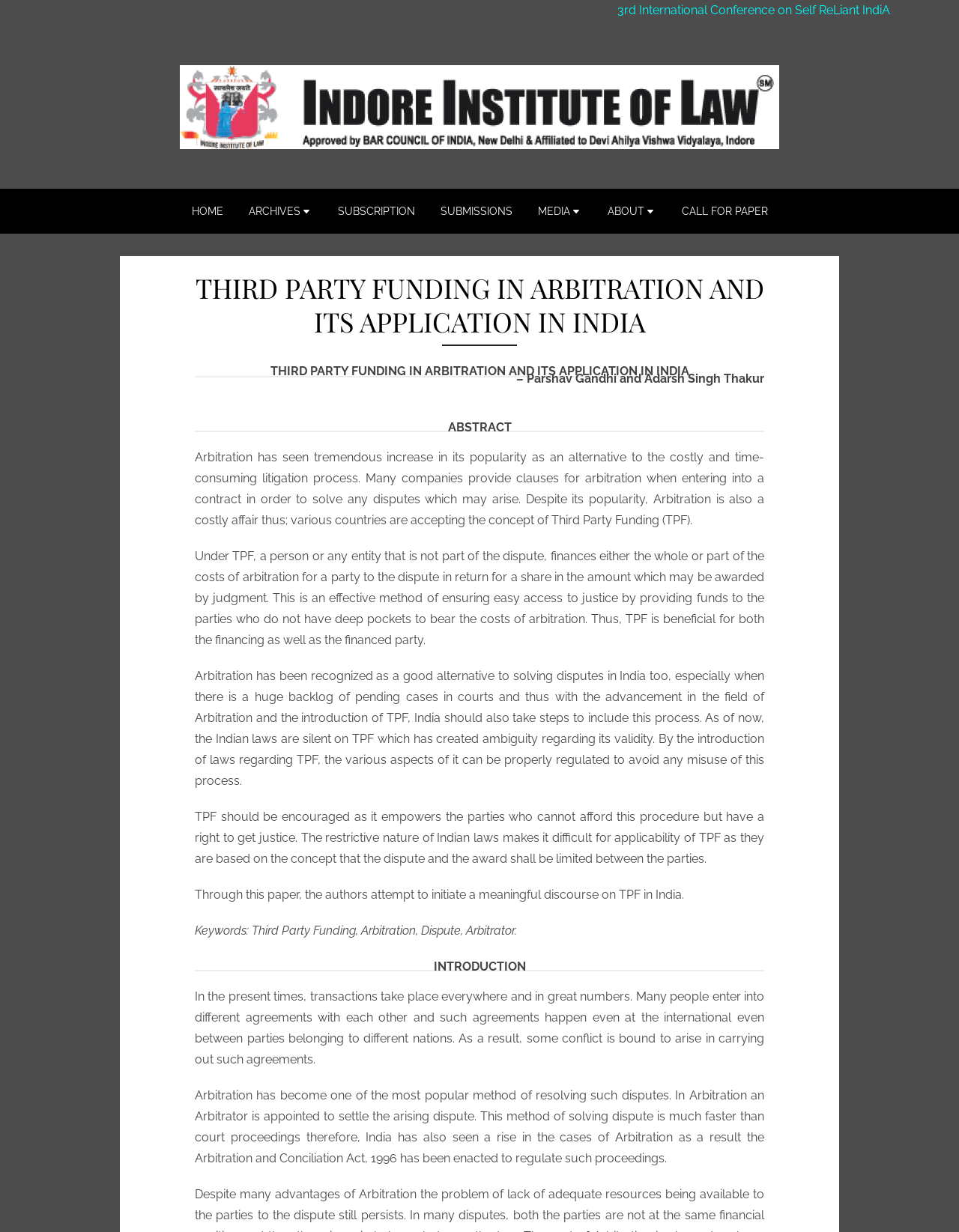Locate the bounding box coordinates of the element I should click to achieve the following instruction: "Click on the 'SUBMISSIONS' link".

[0.447, 0.156, 0.546, 0.187]